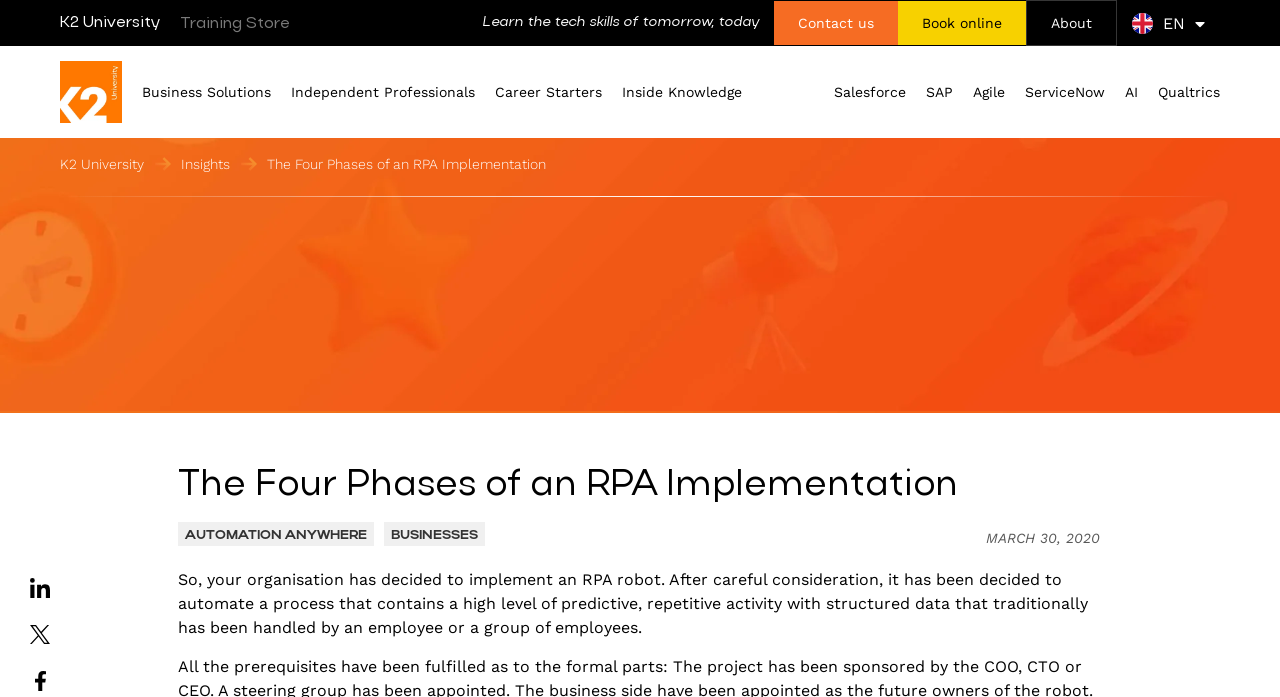Please identify the bounding box coordinates of the area I need to click to accomplish the following instruction: "Share on LinkedIn".

[0.023, 0.83, 0.039, 0.868]